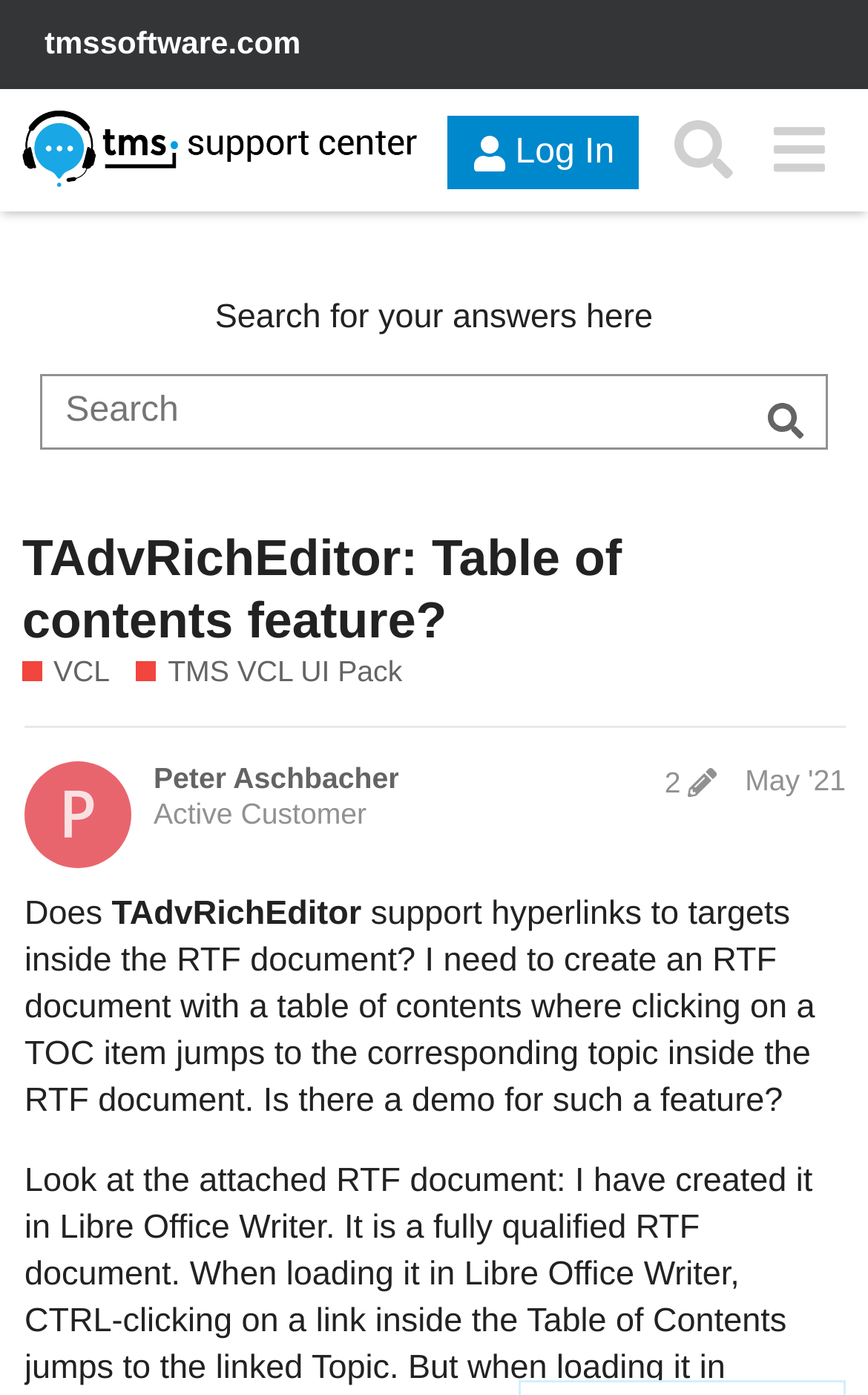Can you show the bounding box coordinates of the region to click on to complete the task described in the instruction: "Log in to the system"?

[0.516, 0.083, 0.736, 0.136]